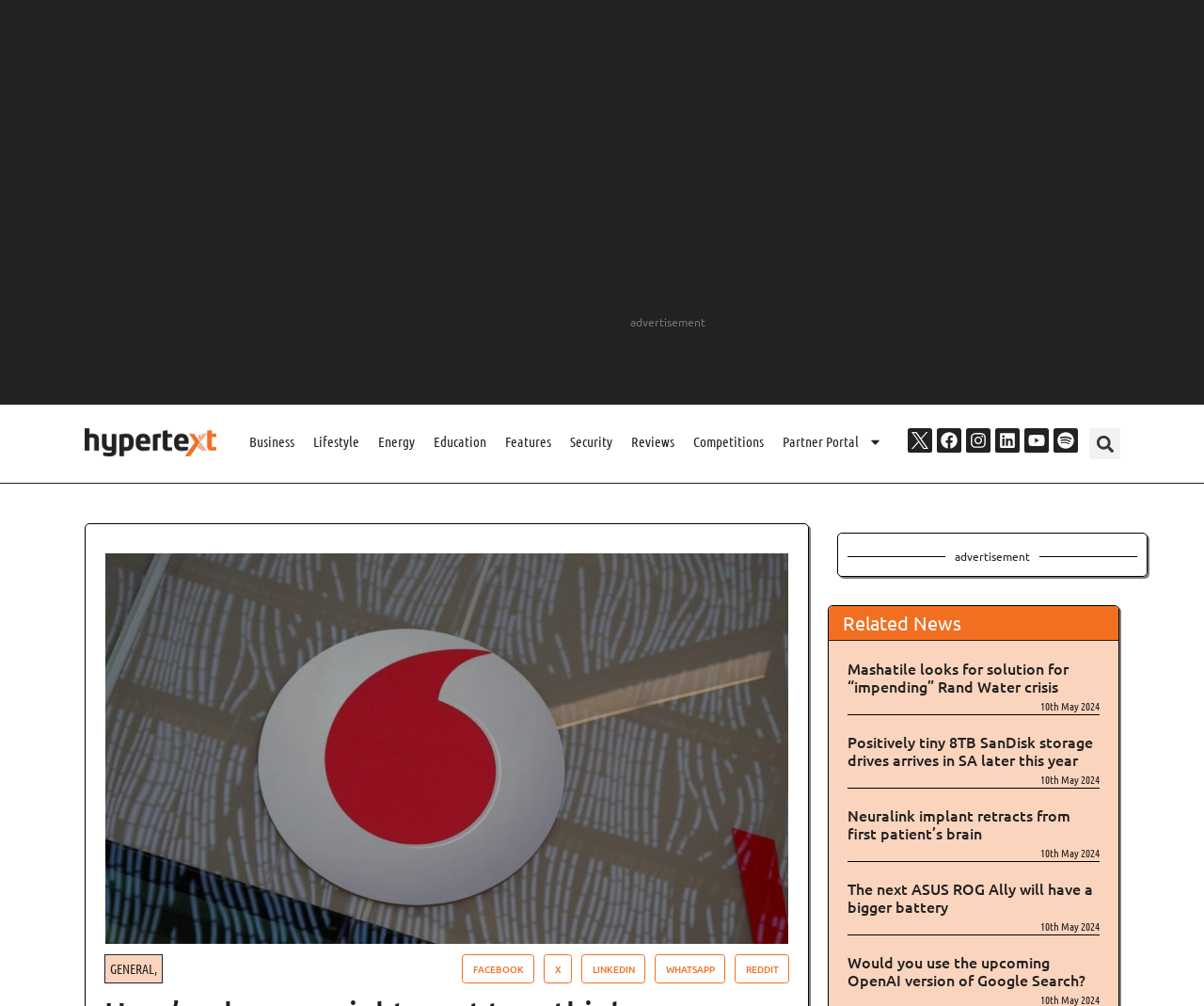Elaborate on the webpage's design and content in a detailed caption.

This webpage appears to be a news article page. At the top, there is a horizontal navigation menu with links to various categories such as "Business", "Lifestyle", "Energy", and more. Below this menu, there is a search bar with a "Search" button. 

On the left side of the page, there is a large image with the text "Please Call me" on it. Above this image, there are social media links to Facebook, Instagram, LinkedIn, YouTube, and Spotify, each accompanied by a small icon.

The main content of the page is an article with the title "Here's why you might want to rethink your Vodacom pre-paid package". The article discusses how, according to ICASA, Vodacom is the most expensive network when it comes to pre-paid voice calls.

Below the article, there are social media sharing buttons for Facebook, Twitter, LinkedIn, WhatsApp, and Reddit. 

Further down, there is a section titled "Related News" with four news article headings, each with a link to the full article. The headings are "Mashatile looks for solution for “impending” Rand Water crisis", "Positively tiny 8TB SanDisk storage drives arrives in SA later this year", "Neuralink implant retracts from first patient’s brain", and "The next ASUS ROG Ally will have a bigger battery". Each article has a date "10th May 2024" below its heading. There is also a fifth article heading "Would you use the upcoming OpenAI version of Google Search?" without a date.